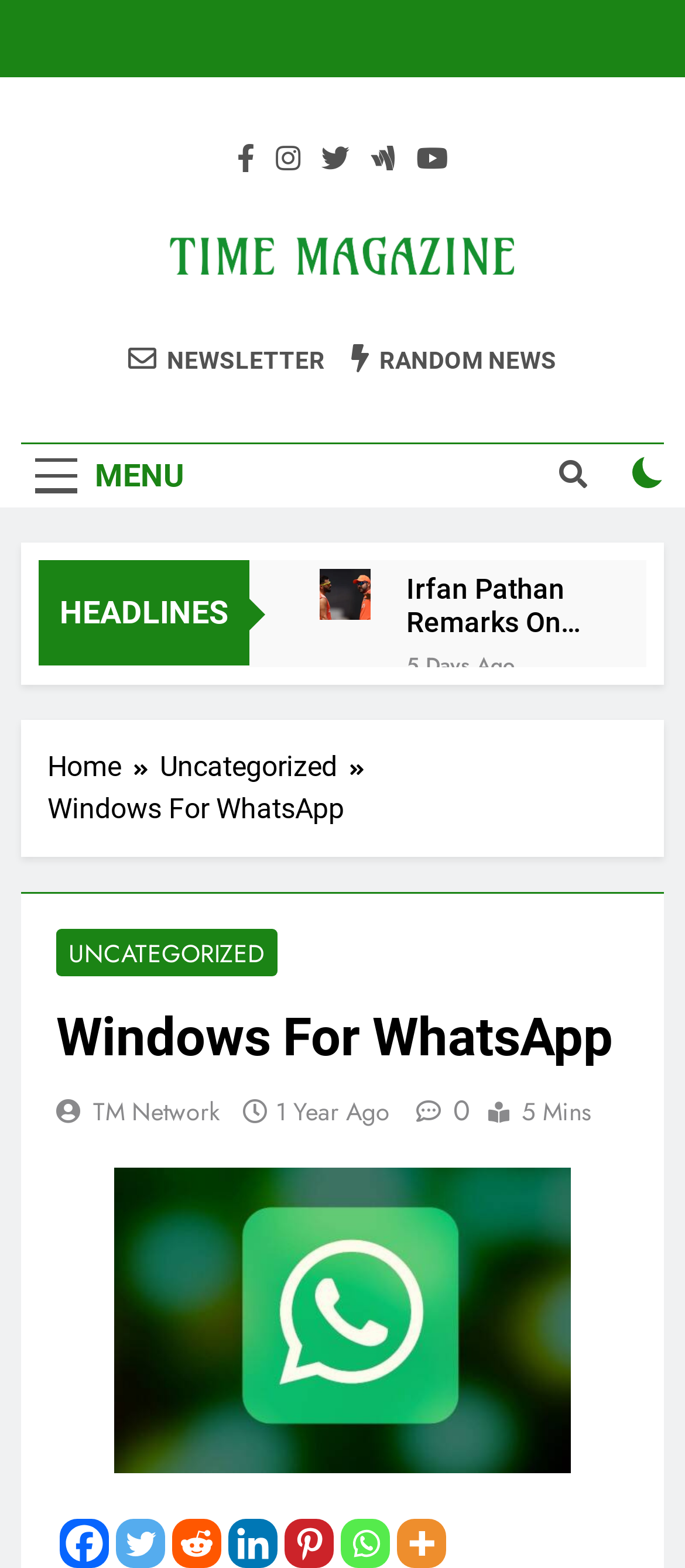Locate the bounding box coordinates of the item that should be clicked to fulfill the instruction: "Click on the NEWSLETTER link".

[0.187, 0.218, 0.474, 0.239]